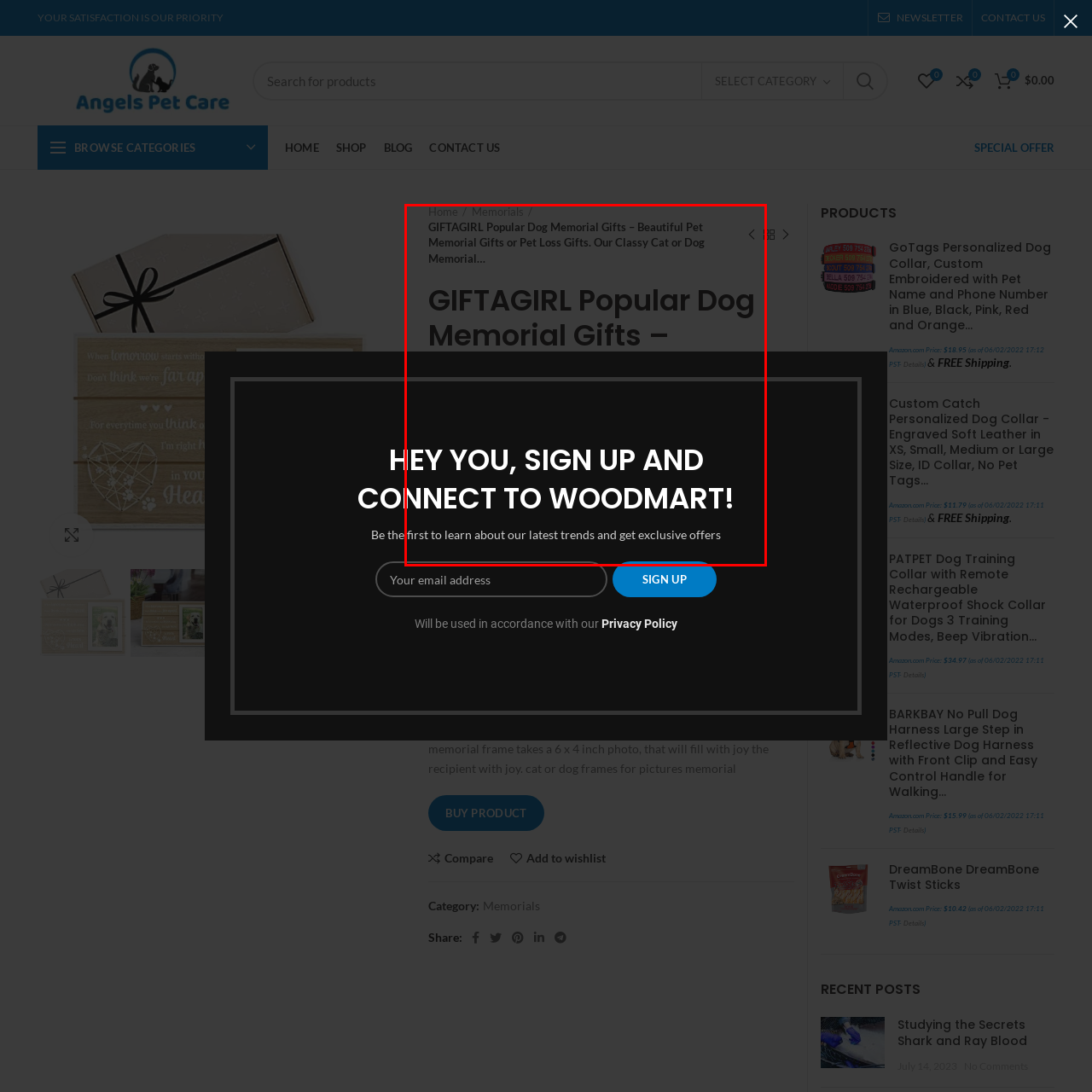What is the tone of the banner?
Please closely examine the image within the red bounding box and provide a detailed answer based on the visual information.

The tone of the banner is inviting, as it uses phrases like 'Be the first to learn about our latest trends' to encourage user engagement and emphasize customer satisfaction.